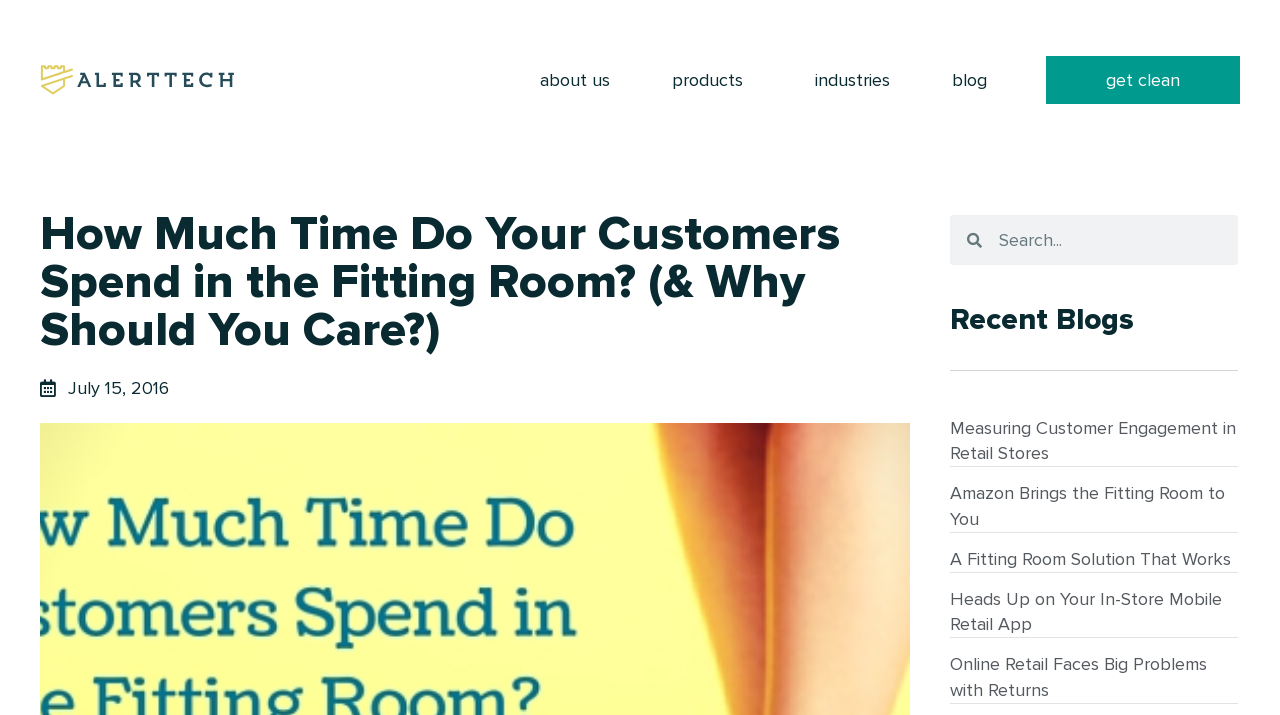Please identify the bounding box coordinates of the clickable element to fulfill the following instruction: "Check Whites Beaconsfield". The coordinates should be four float numbers between 0 and 1, i.e., [left, top, right, bottom].

None